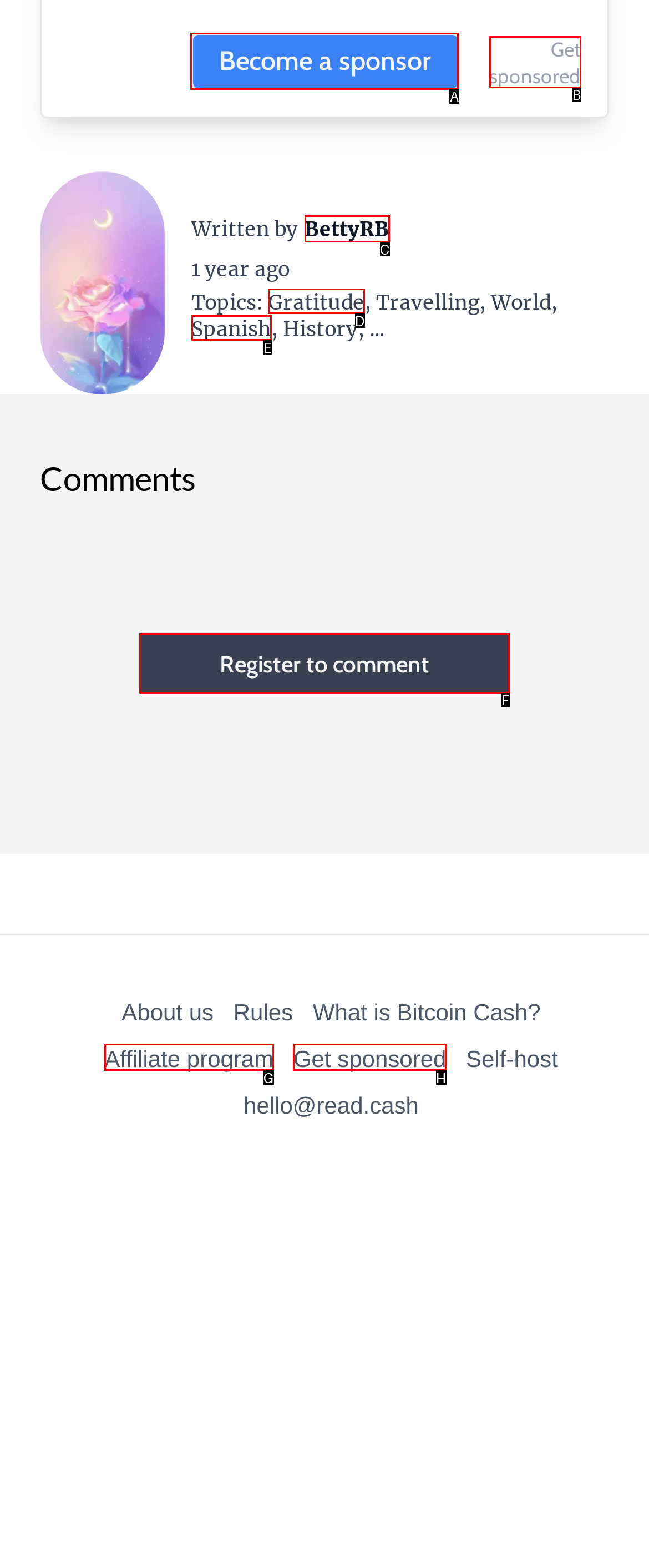Which letter corresponds to the correct option to complete the task: view February 2024?
Answer with the letter of the chosen UI element.

None